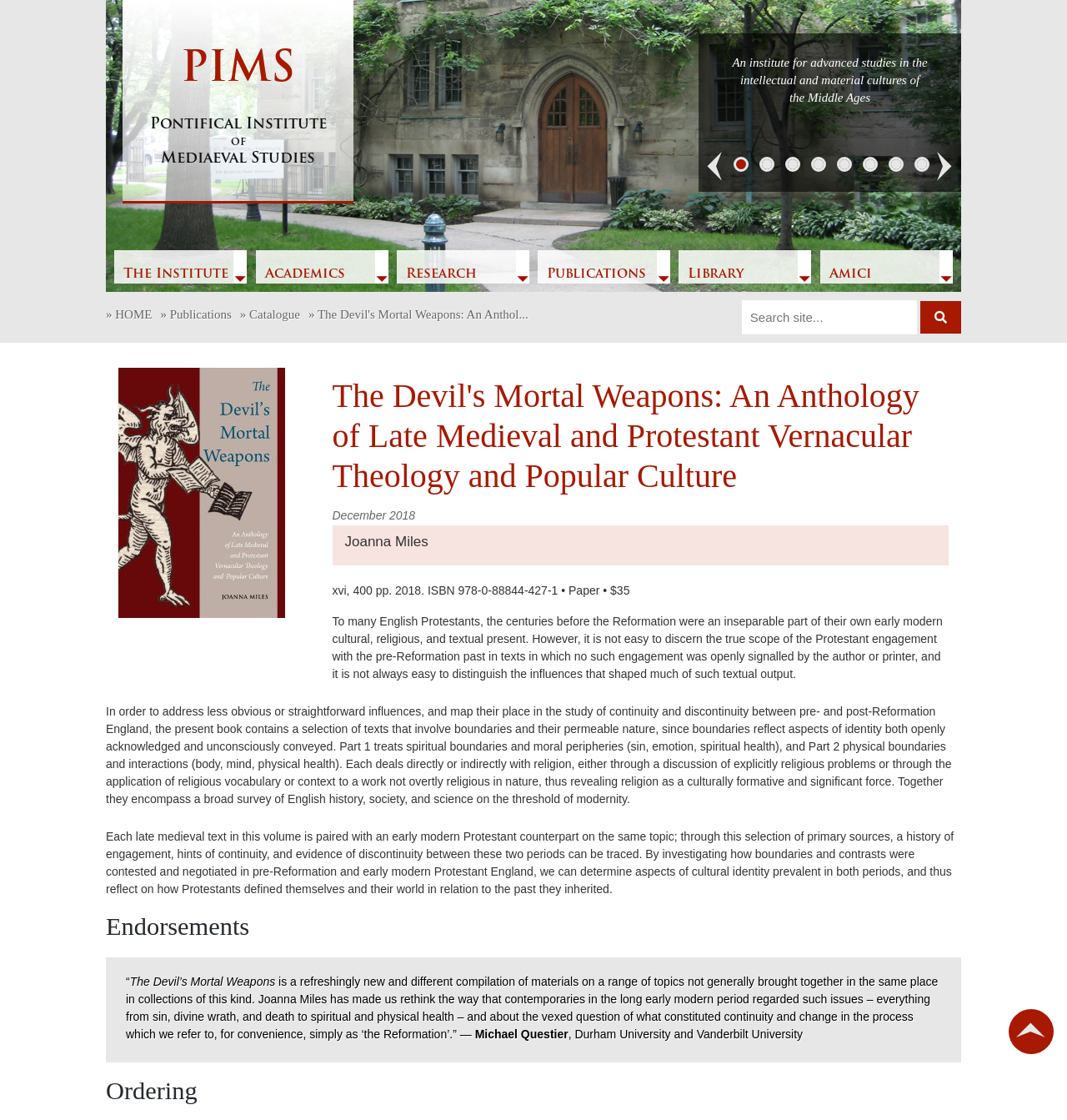Using the element description The Institute, predict the bounding box coordinates for the UI element. Provide the coordinates in (top-left x, top-left y, bottom-right x, bottom-right y) format with values ranging from 0 to 1.

[0.107, 0.223, 0.231, 0.261]